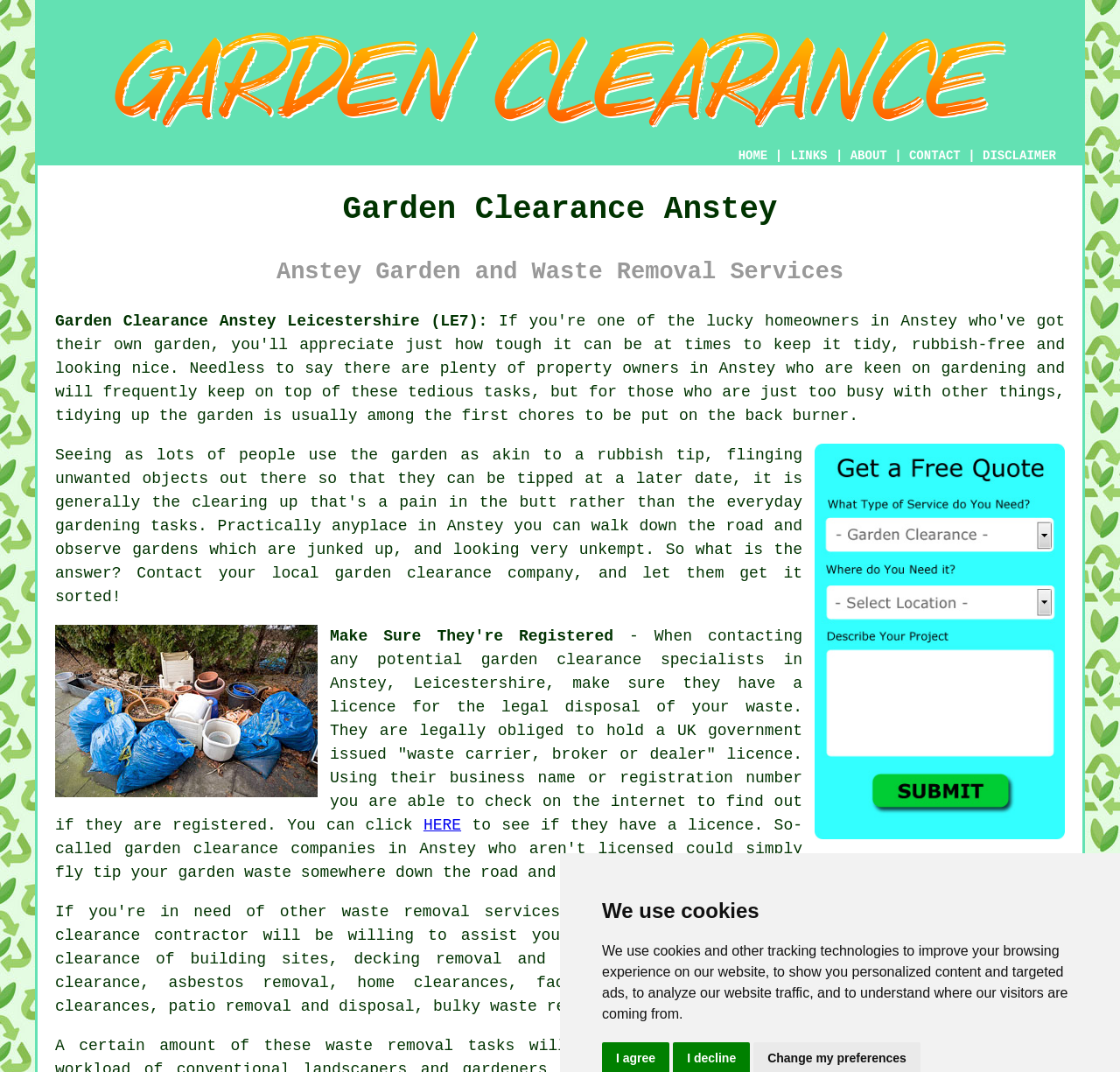Using the details from the image, please elaborate on the following question: What other services do garden clearance contractors offer?

According to the webpage content, garden clearance contractors offer various tasks, including clearance of building sites, decking removal and disposal, sharps disposal, cellar clearances, loft clearance, asbestos removal, home clearances, factory clearances, hedge and tree removal, office clearances, patio removal and disposal, and bulky waste removal.